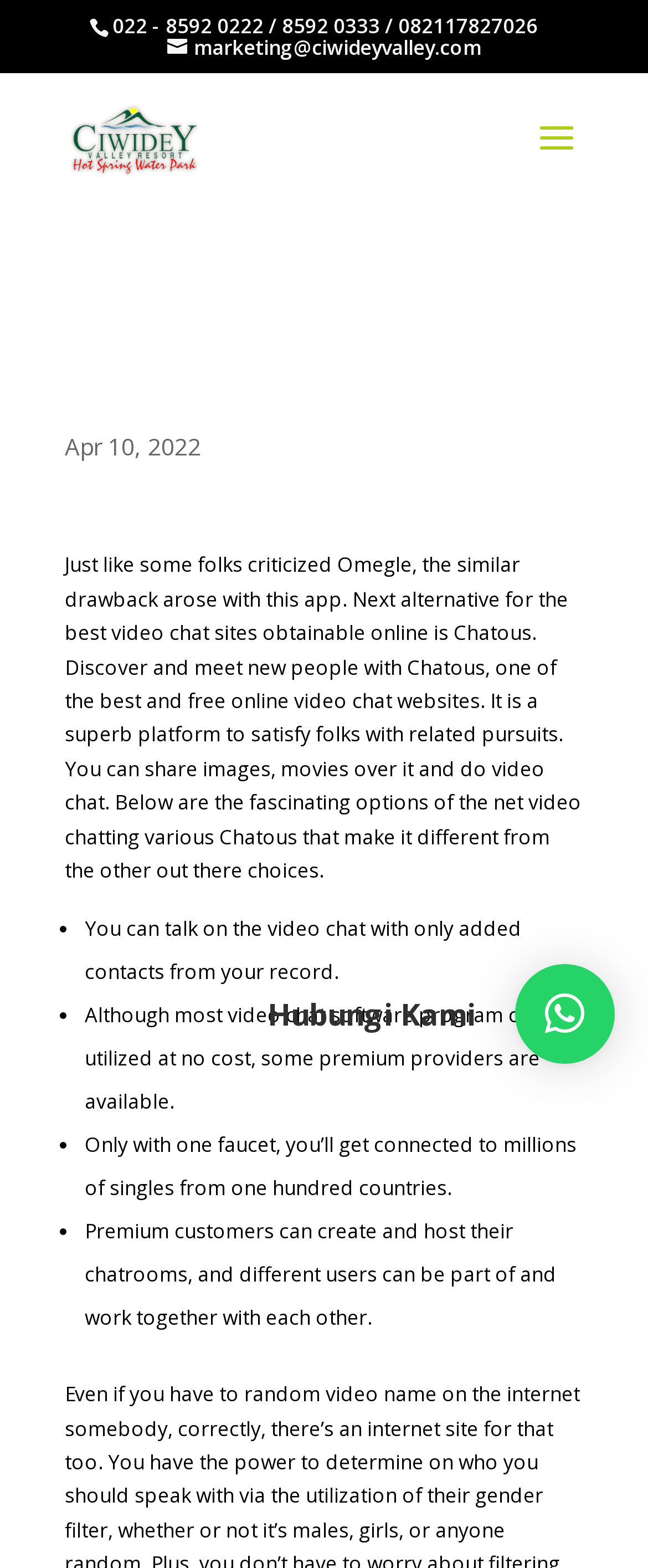Extract the bounding box coordinates for the described element: "alt="Ciwidey Valley Resort"". The coordinates should be represented as four float numbers between 0 and 1: [left, top, right, bottom].

[0.108, 0.081, 0.311, 0.096]